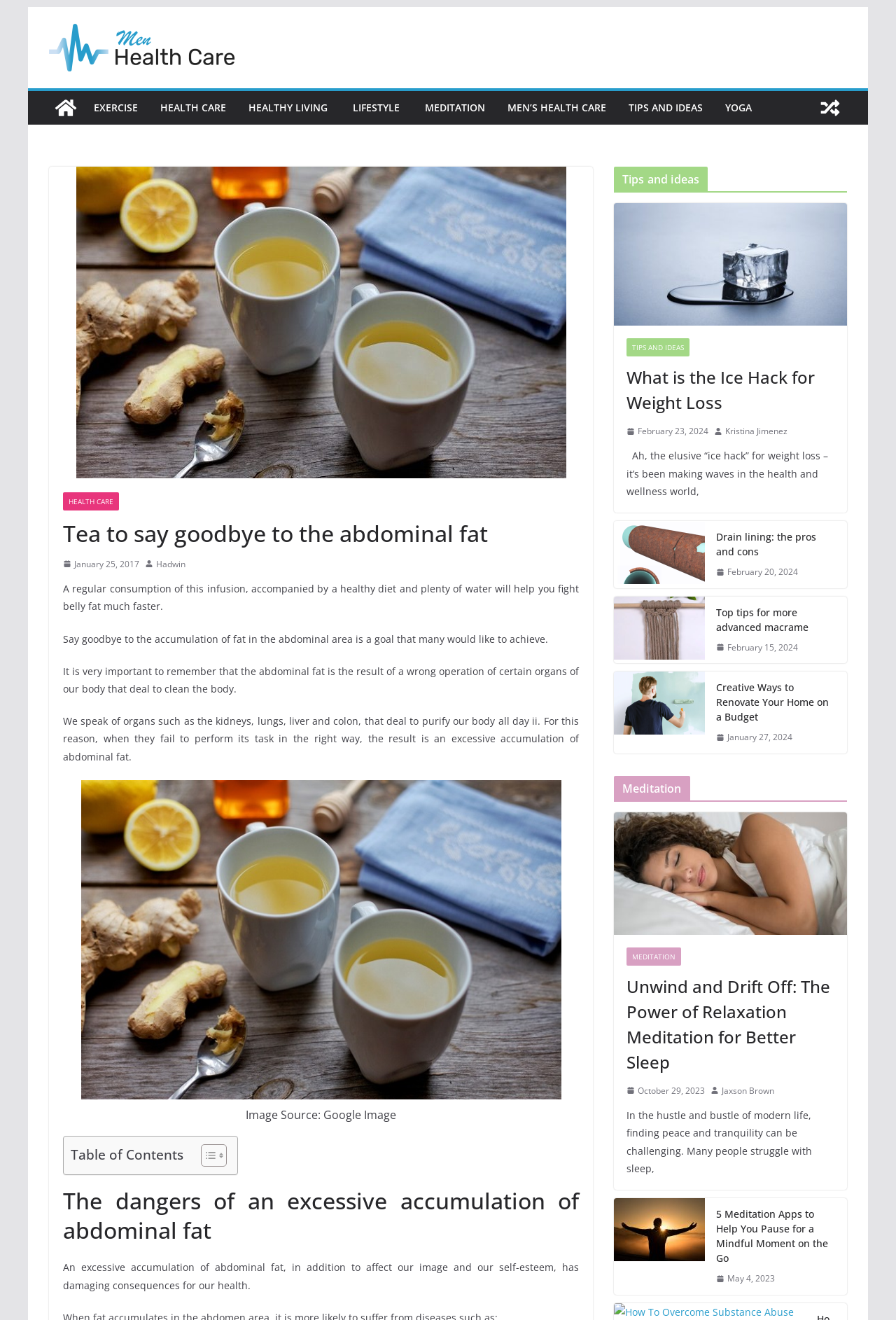Given the element description February 15, 2024February 18, 2024, predict the bounding box coordinates for the UI element in the webpage screenshot. The format should be (top-left x, top-left y, bottom-right x, bottom-right y), and the values should be between 0 and 1.

[0.799, 0.485, 0.891, 0.496]